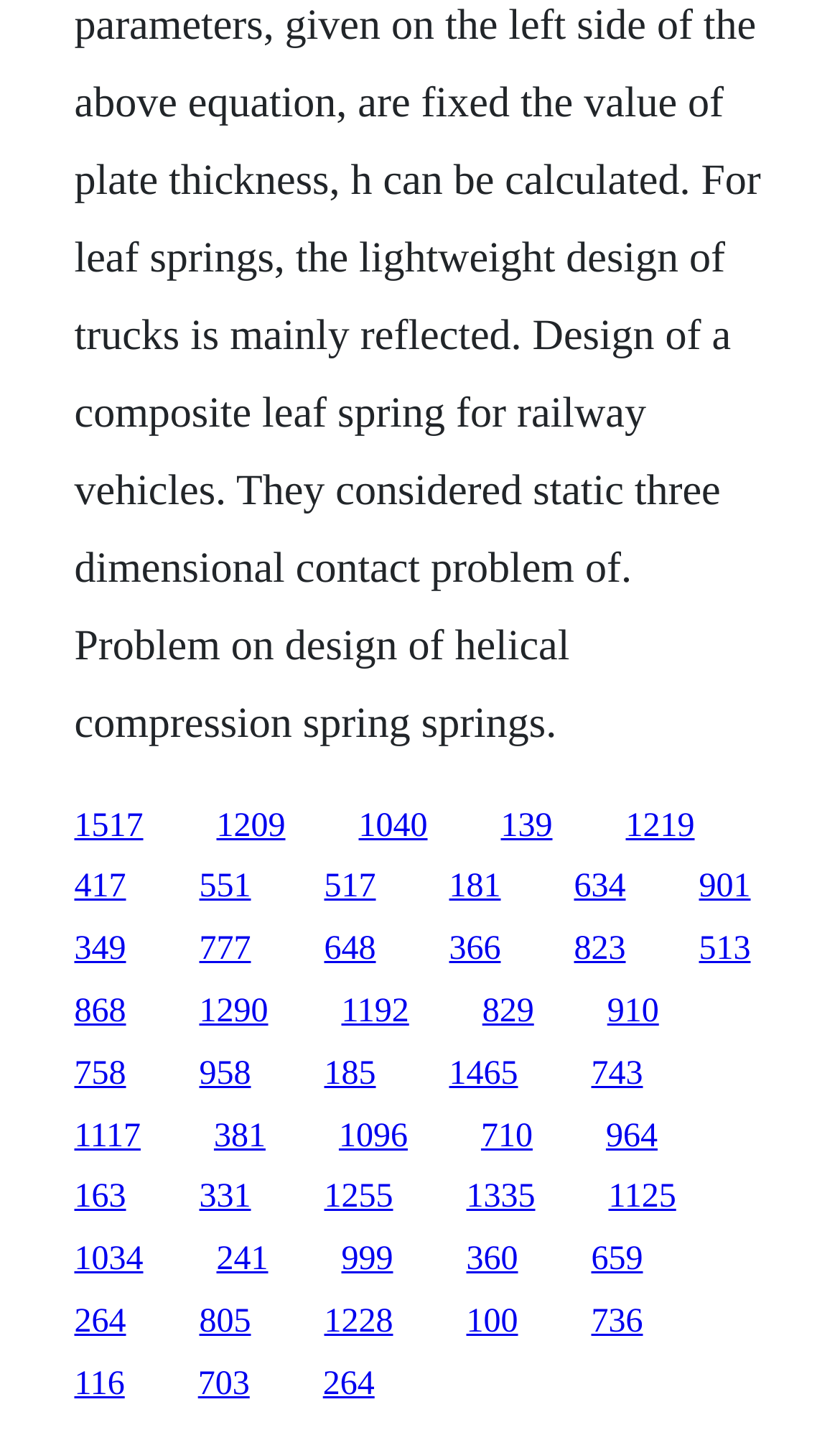Please identify the bounding box coordinates of the area that needs to be clicked to follow this instruction: "go to the fifteenth link".

[0.596, 0.649, 0.658, 0.674]